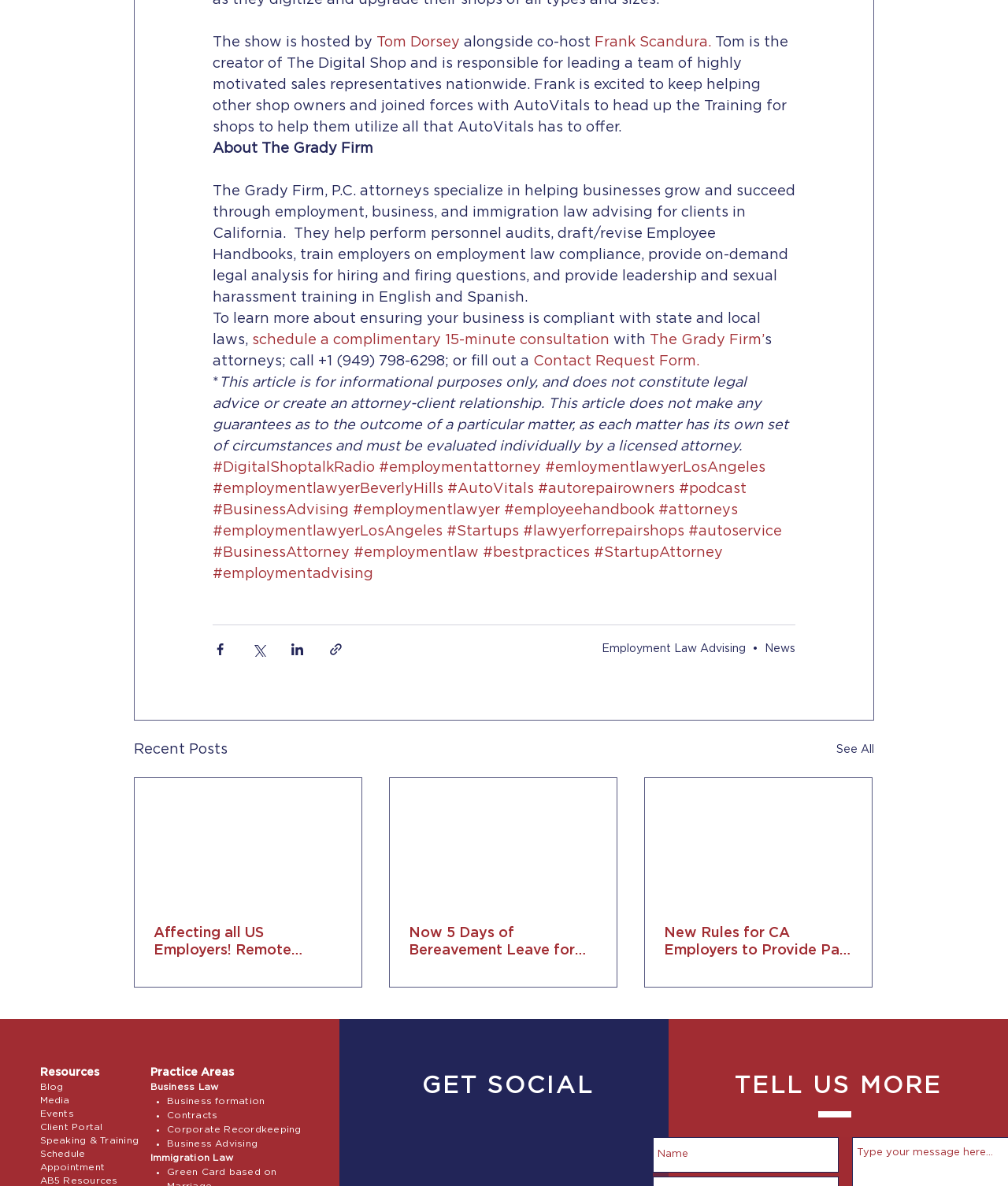Can you find the bounding box coordinates for the element to click on to achieve the instruction: "Read the 'Recent Posts'"?

[0.133, 0.623, 0.226, 0.642]